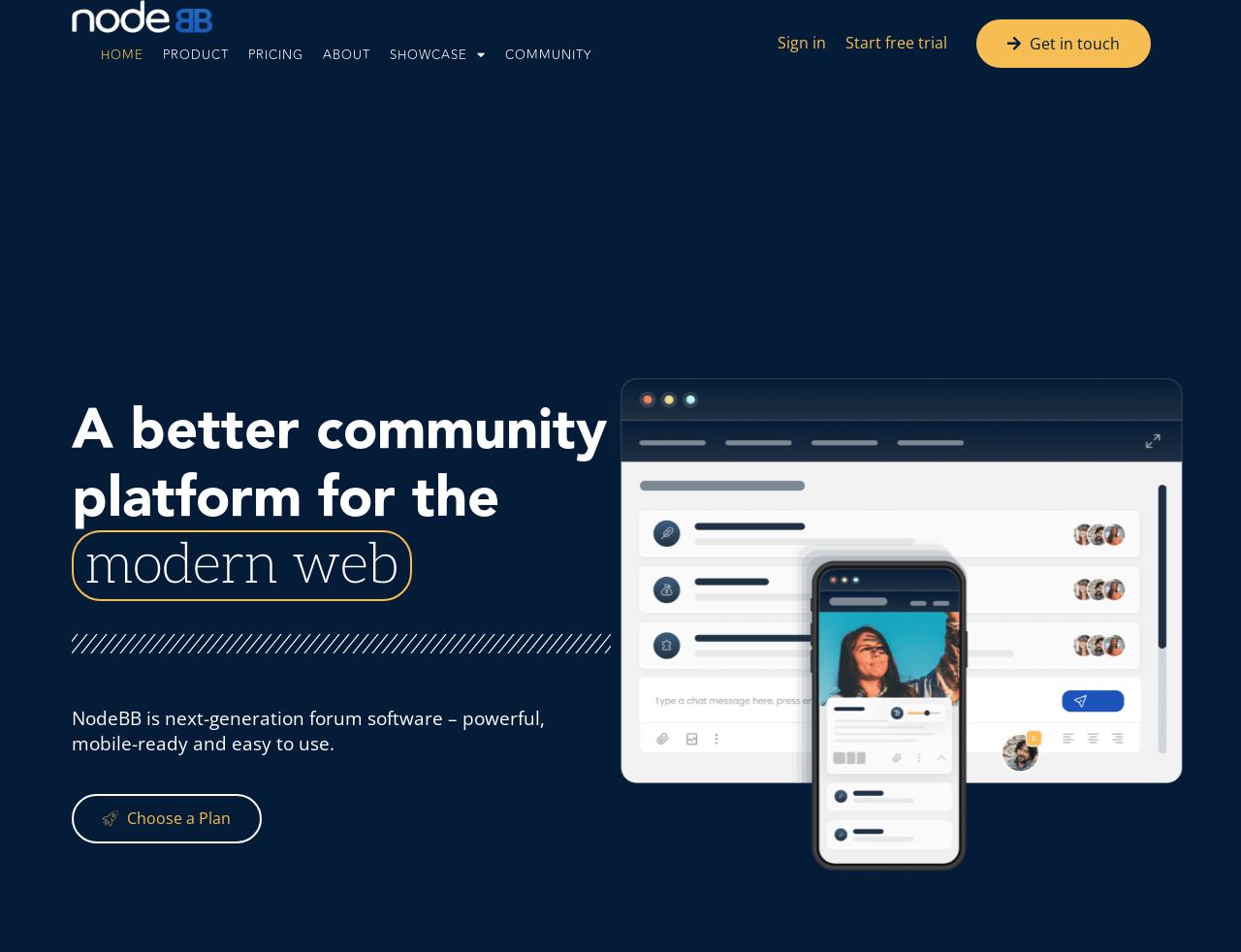What is the text of the webpage's headline?

A better community platform for the modern web